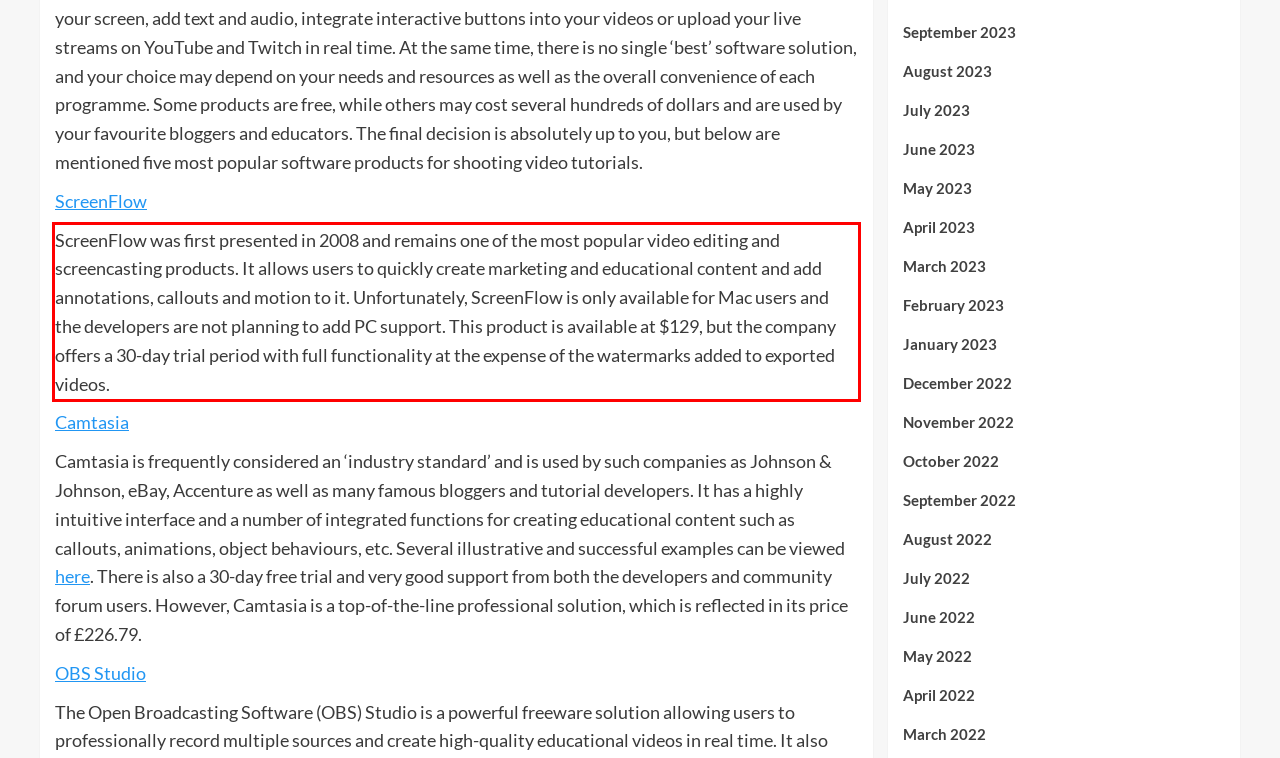Identify the red bounding box in the webpage screenshot and perform OCR to generate the text content enclosed.

ScreenFlow was first presented in 2008 and remains one of the most popular video editing and screencasting products. It allows users to quickly create marketing and educational content and add annotations, callouts and motion to it. Unfortunately, ScreenFlow is only available for Mac users and the developers are not planning to add PC support. This product is available at $129, but the company offers a 30-day trial period with full functionality at the expense of the watermarks added to exported videos.